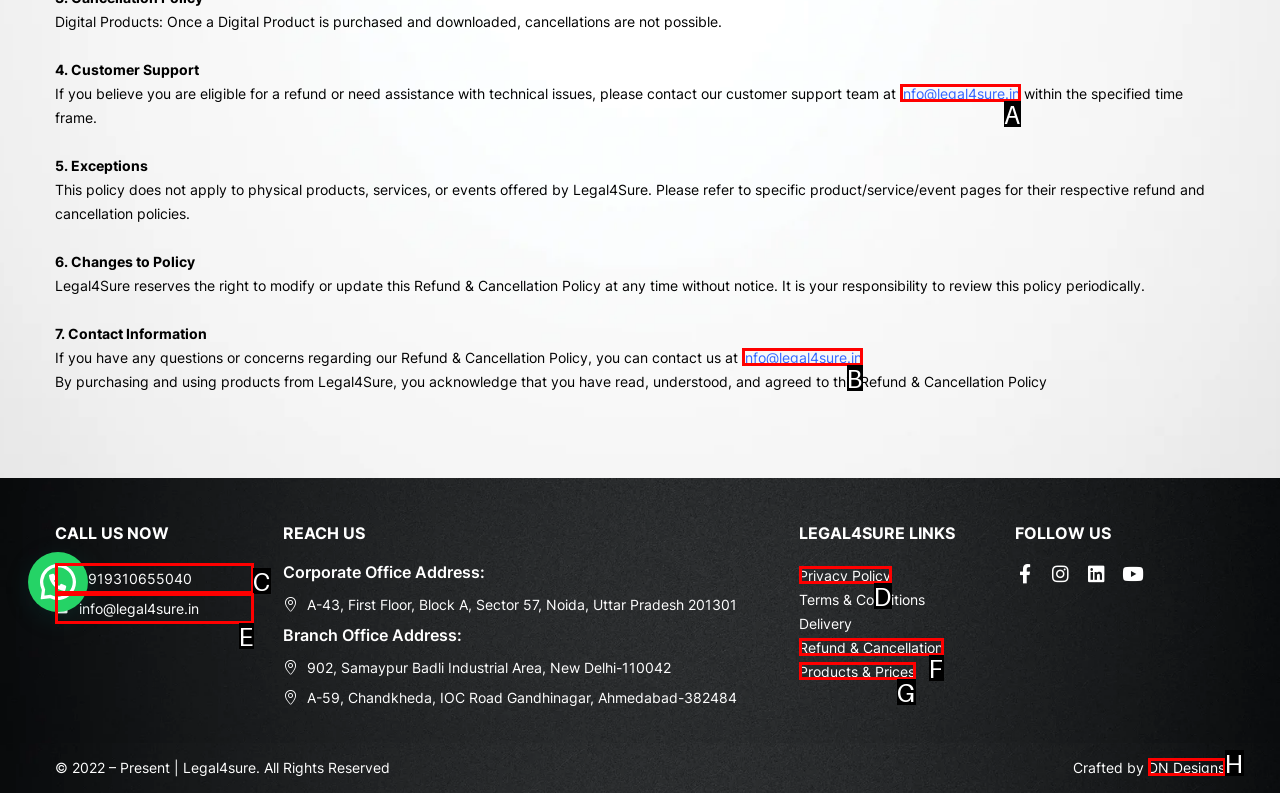Identify the option that corresponds to the description: Refund & Cancellation. Provide only the letter of the option directly.

F